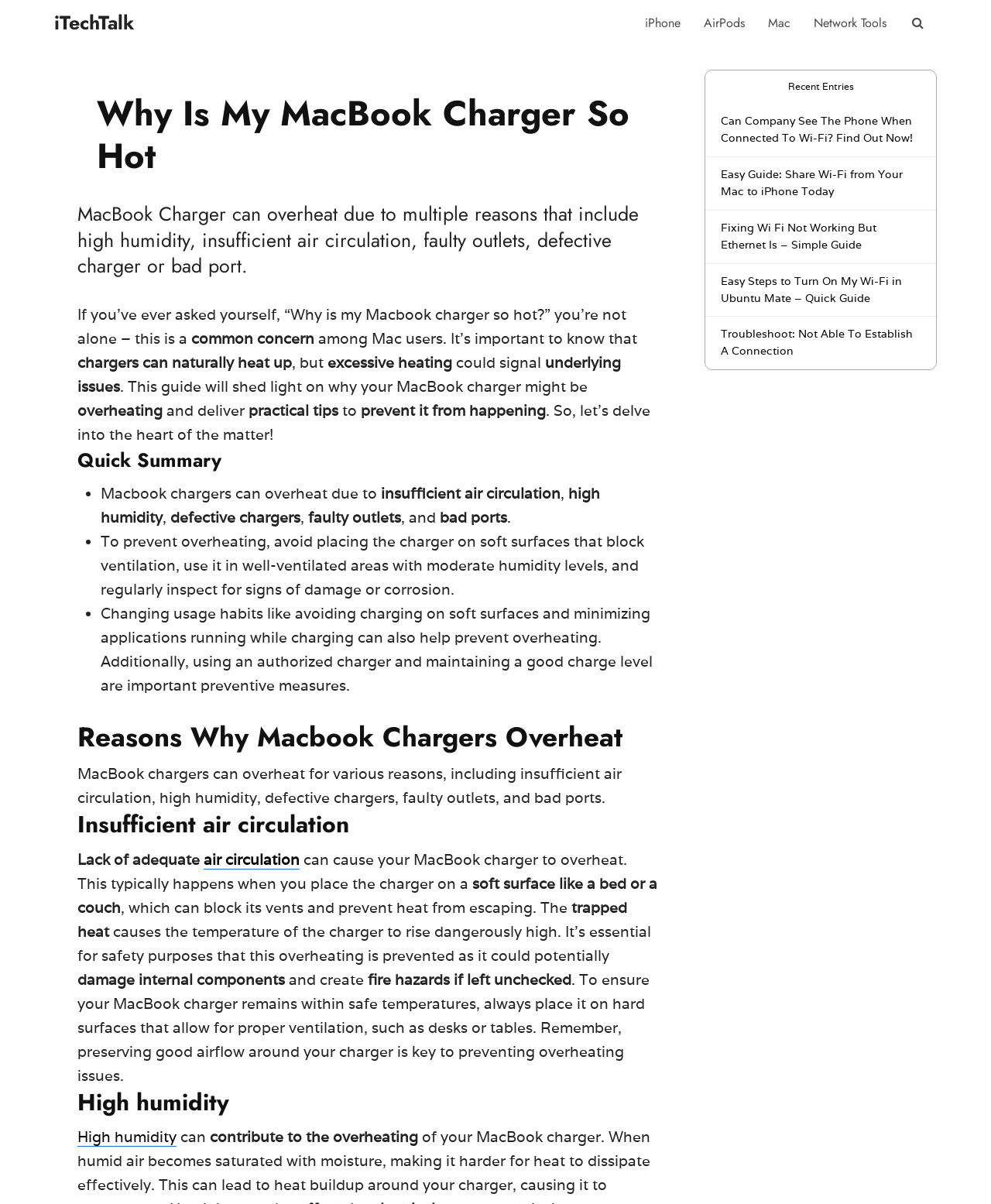Find the bounding box coordinates of the element you need to click on to perform this action: 'Click on iPhone'. The coordinates should be represented by four float values between 0 and 1, in the format [left, top, right, bottom].

[0.639, 0.0, 0.698, 0.039]